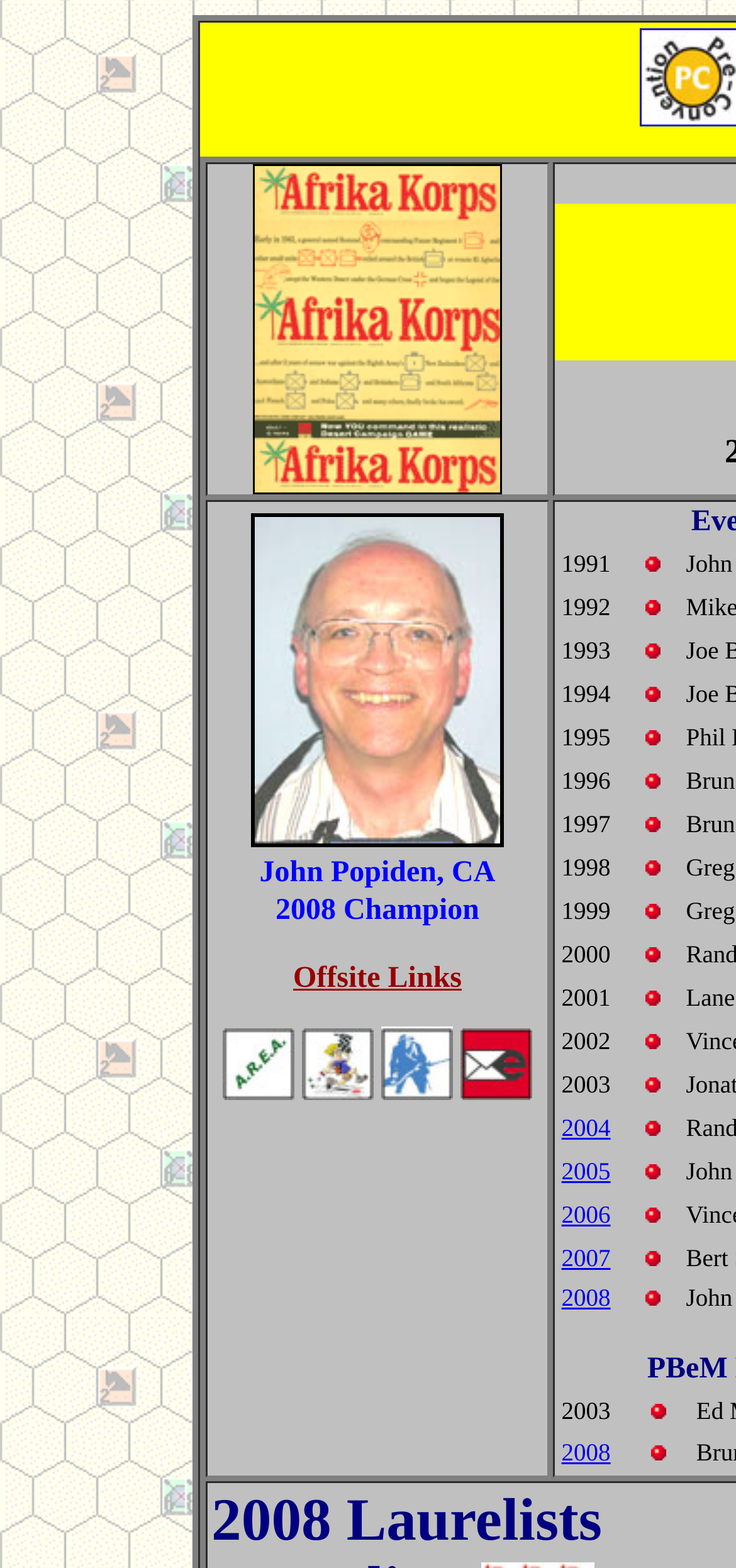What is the link text next to 'John Popiden, CA'?
Use the information from the image to give a detailed answer to the question.

The answer can be found by examining the layout table element, specifically the layout table row with the text 'John Popiden, CA' and the adjacent link element with the text 'Consimworld'.